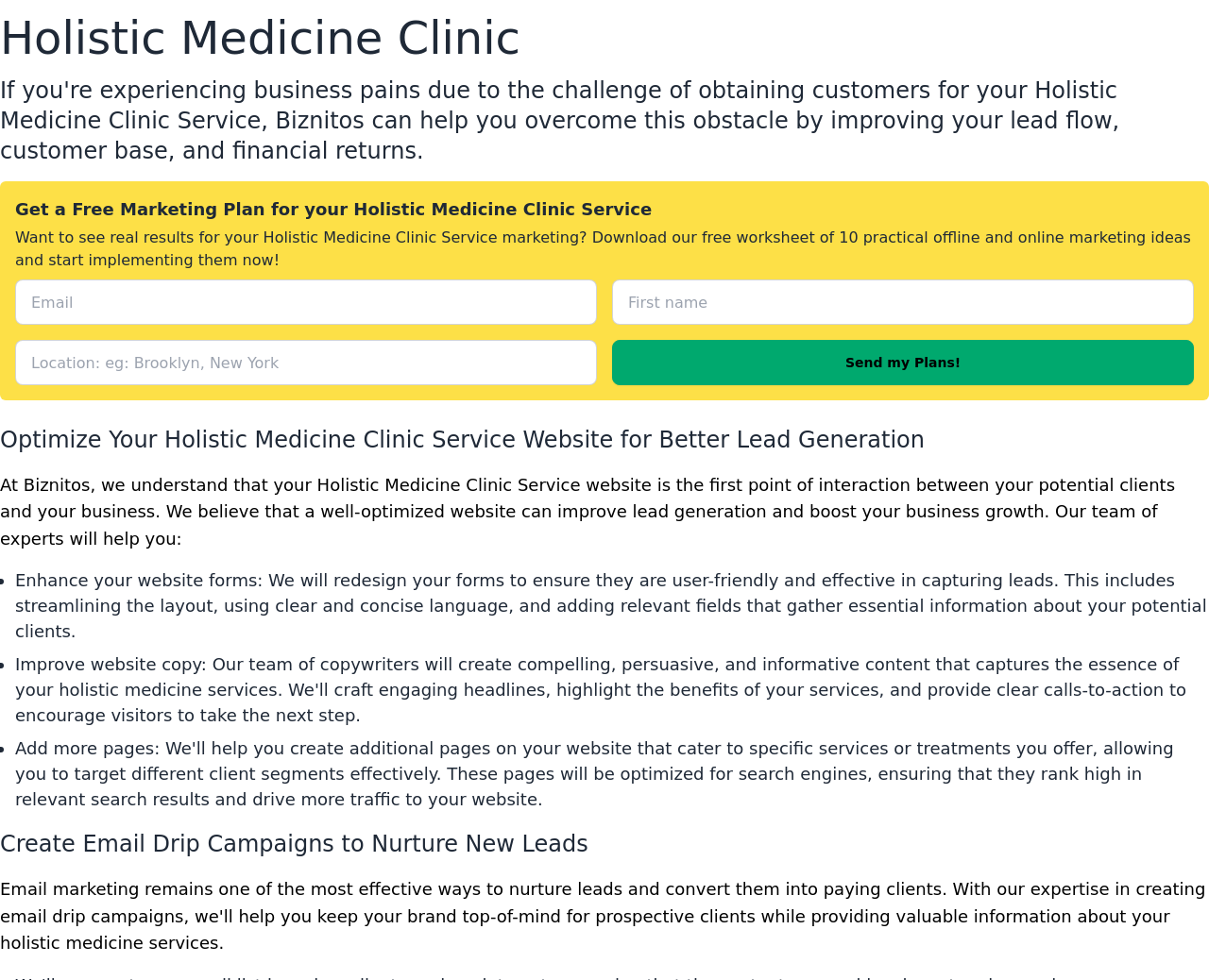Please give a one-word or short phrase response to the following question: 
What is the purpose of the 'Get a Free Marketing Plan' section?

to download a free worksheet